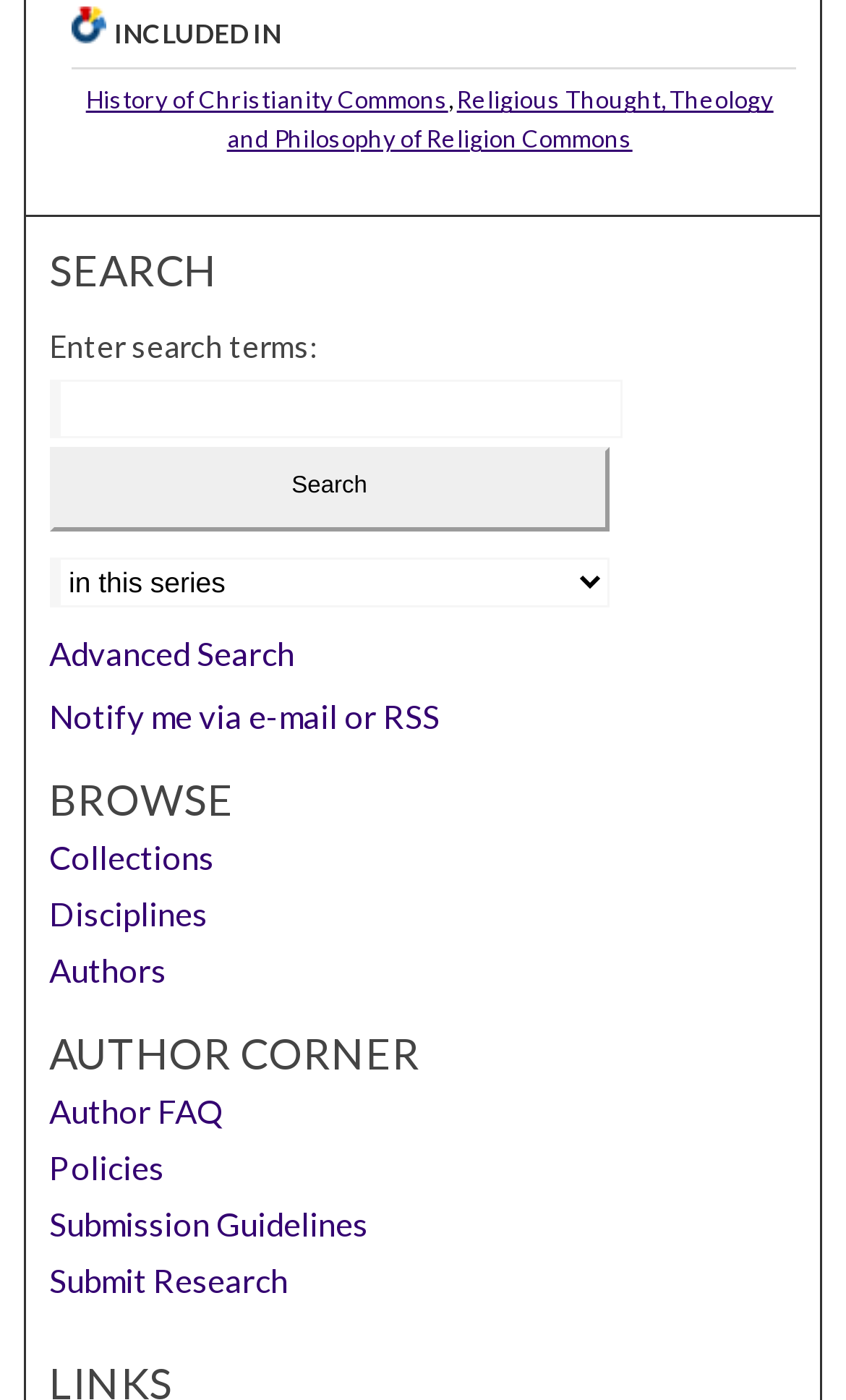Provide a brief response using a word or short phrase to this question:
What is the link to the library?

Laurier Library